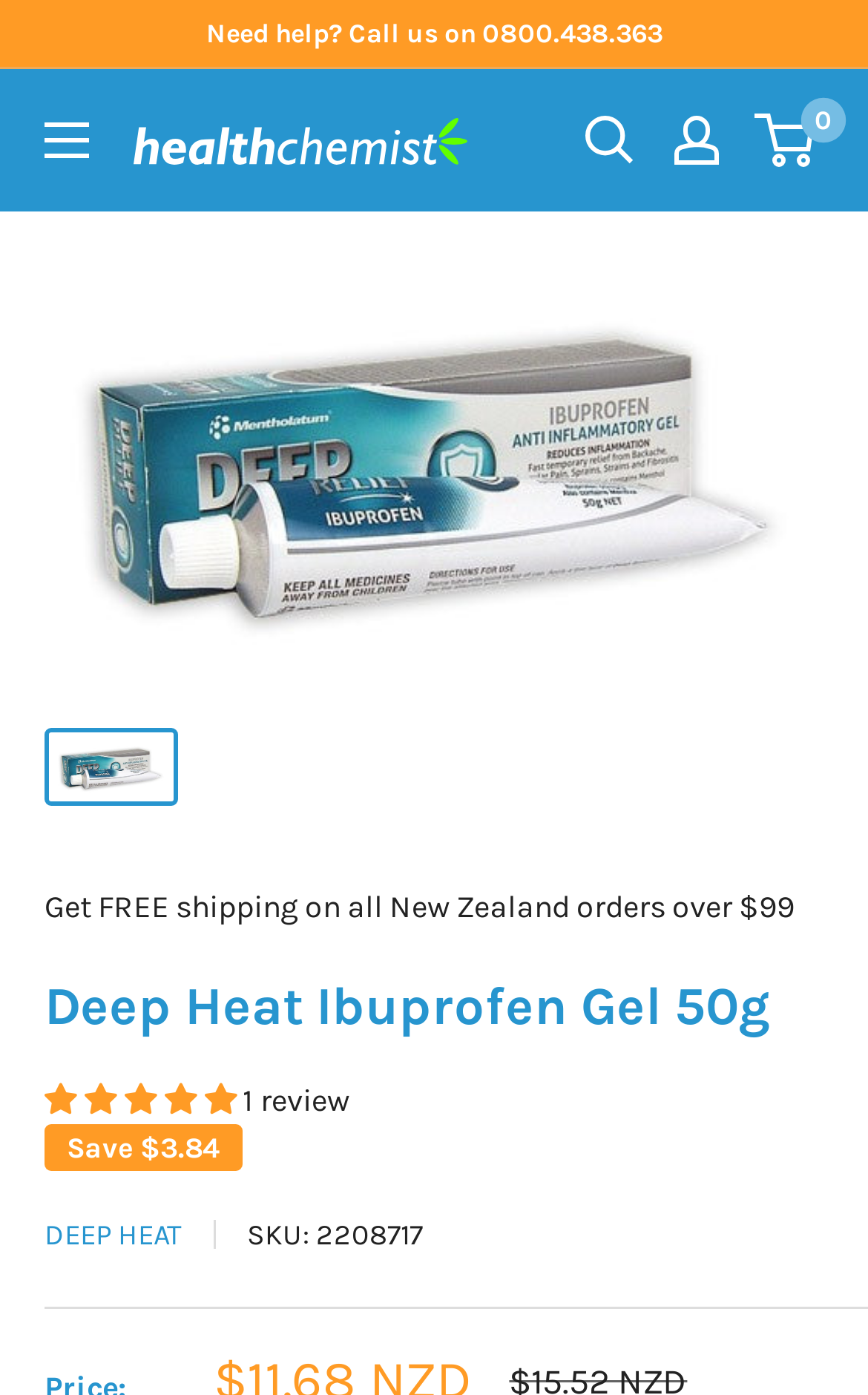Explain the webpage's design and content in an elaborate manner.

The webpage is about a product, Deep Heat Ibuprofen Gel 50g, on an online pharmacy website, Health Chemist NZ. At the top left corner, there is a link to get help by calling a phone number. Next to it, there is a button to open a menu. The Health Chemist logo is located on the top center, which is an image linked to the Health Chemist website. 

On the top right side, there are links to open a search function, access the user's account, and view the shopping cart. Below the top navigation bar, there is a large image of the product, Deep Heat Ibuprofen Gel 50g. 

Under the product image, there is a link to the product page with a description, and an image of the product again. Below that, there is a promotional message stating that users can get free shipping on all New Zealand orders over $99. 

The product title, Deep Heat Ibuprofen Gel 50g, is displayed prominently, followed by a rating system with 5 stars and a review count of 1. There is also a "Save" label and a discounted price of $3.84. 

Further down, there is a link to the brand, DEEP HEAT, and the product's SKU number, 2208717. A horizontal separator line is located at the bottom of the page.